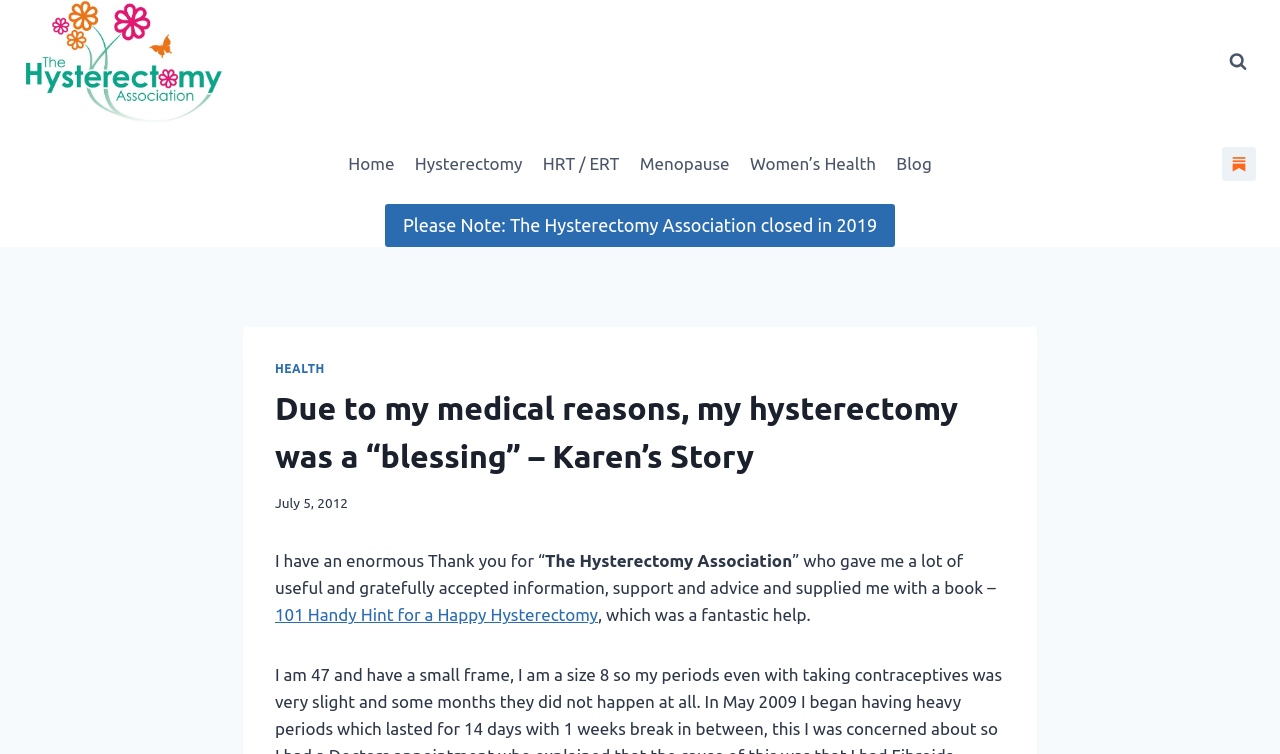Provide the bounding box coordinates for the UI element that is described as: "HRT / ERT".

[0.416, 0.185, 0.492, 0.248]